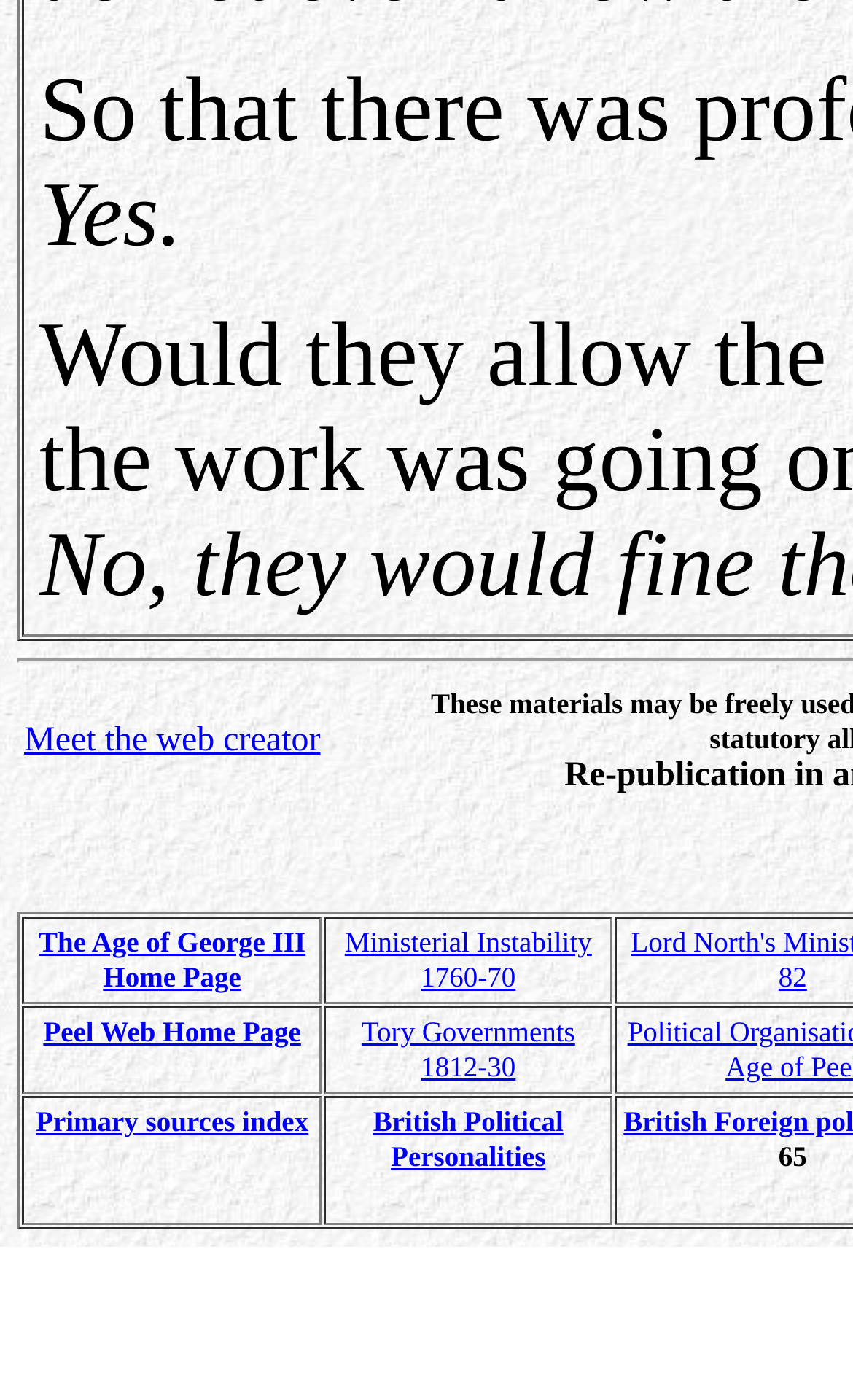What is the text above the first link?
Answer the question with a single word or phrase by looking at the picture.

Yes.